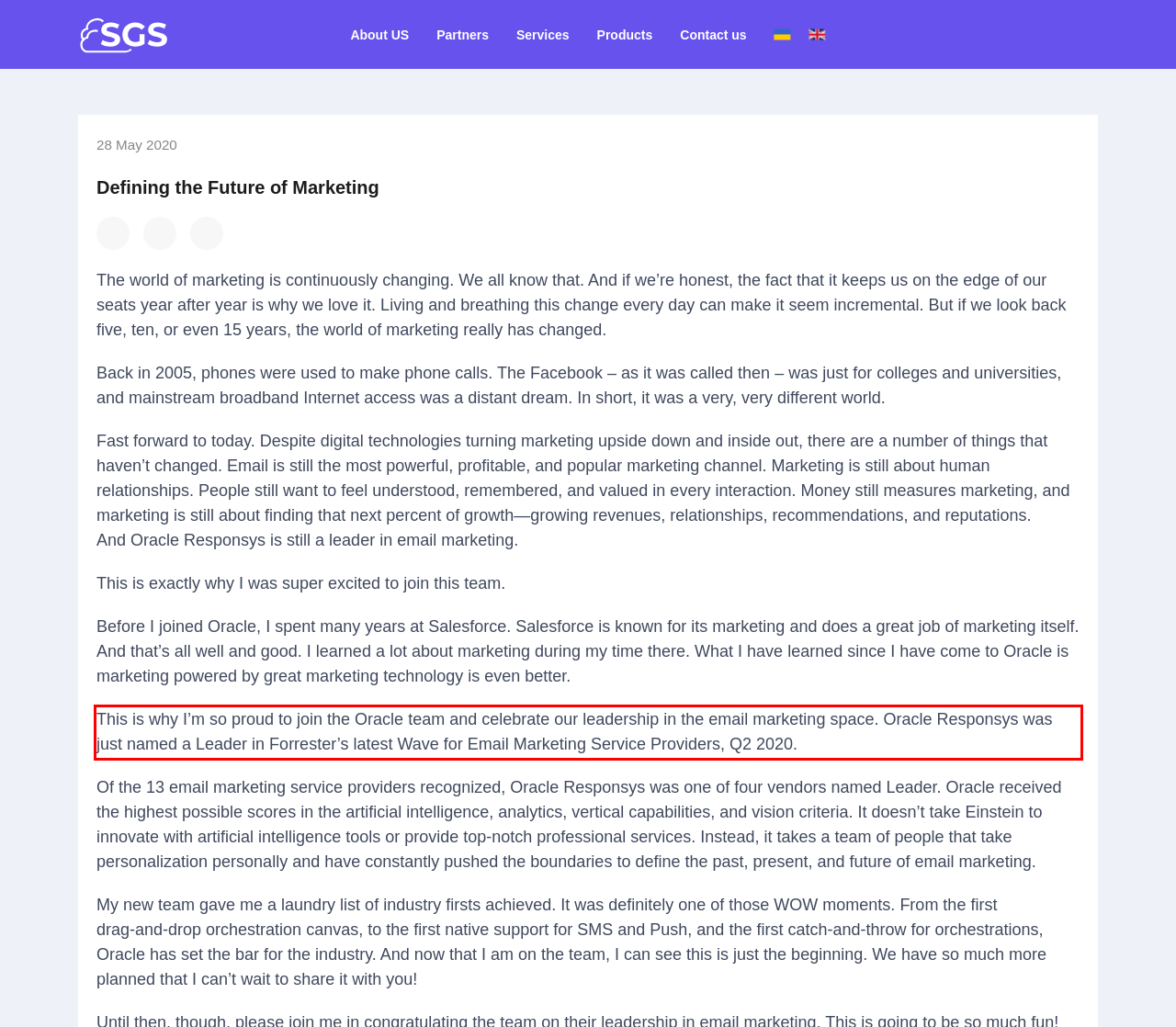You are presented with a screenshot containing a red rectangle. Extract the text found inside this red bounding box.

This is why I’m so proud to join the Oracle team and celebrate our leadership in the email marketing space. Oracle Responsys was just named a Leader in Forrester’s latest Wave for Email Marketing Service Providers, Q2 2020.